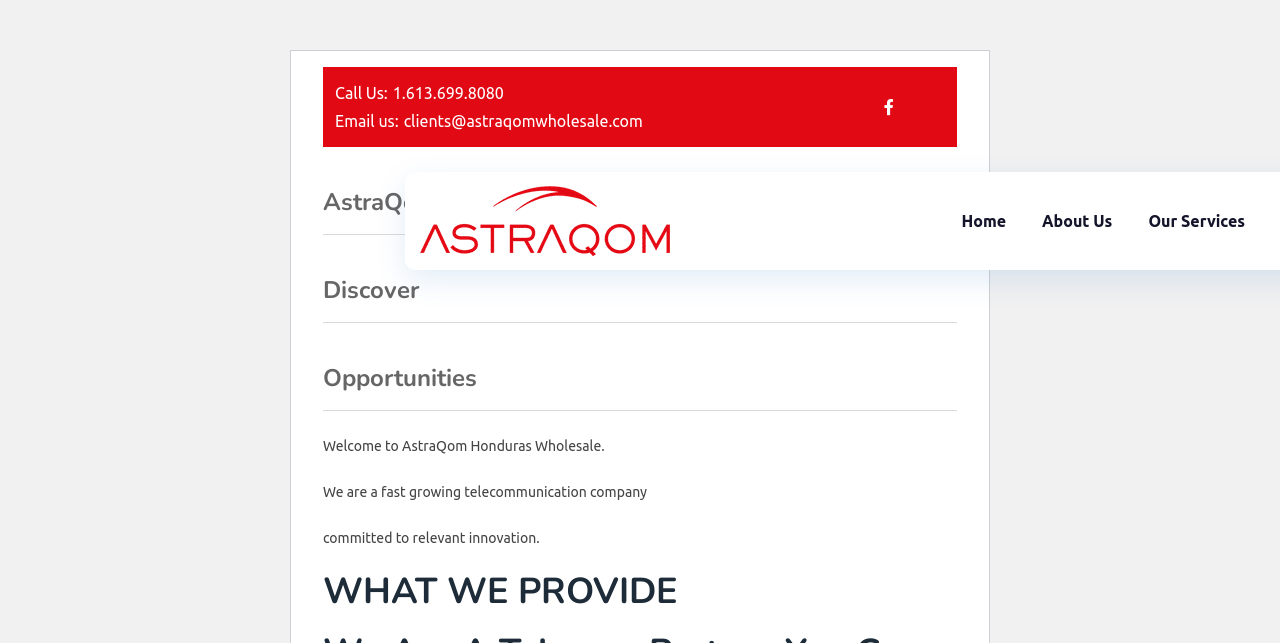Calculate the bounding box coordinates for the UI element based on the following description: "Home". Ensure the coordinates are four float numbers between 0 and 1, i.e., [left, top, right, bottom].

[0.737, 0.267, 0.8, 0.42]